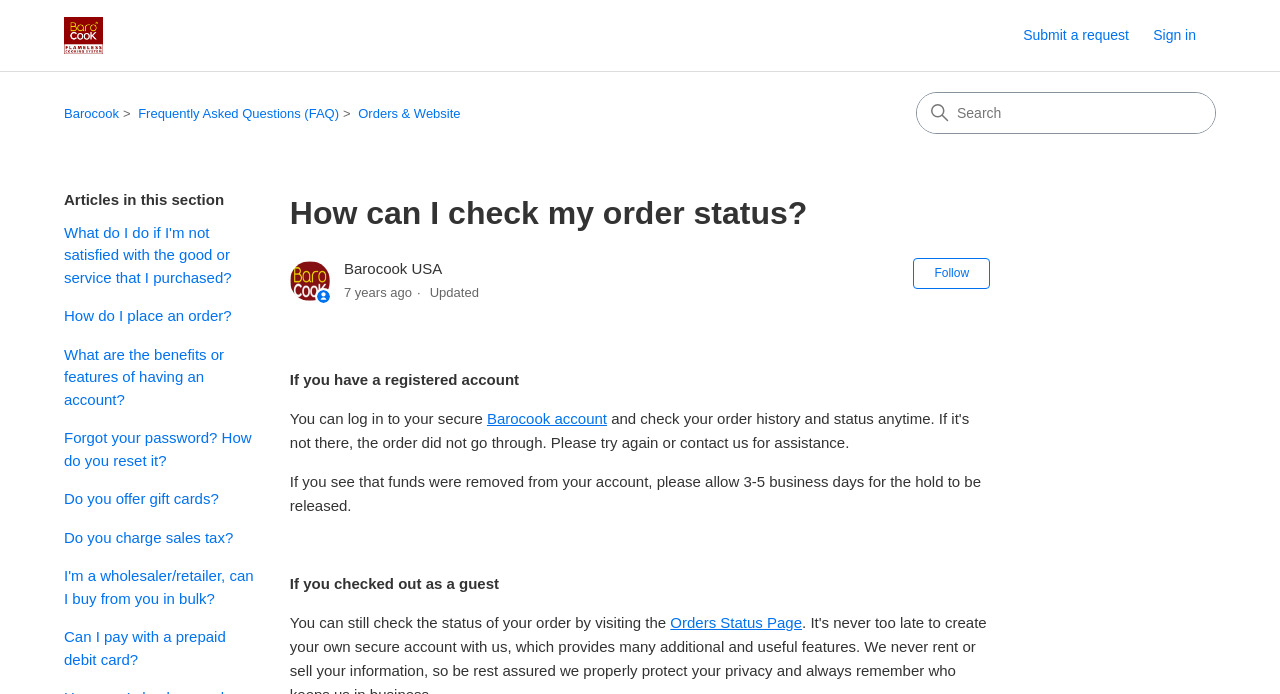What is the purpose of the 'Sign in' button?
Refer to the image and answer the question using a single word or phrase.

To log in to account